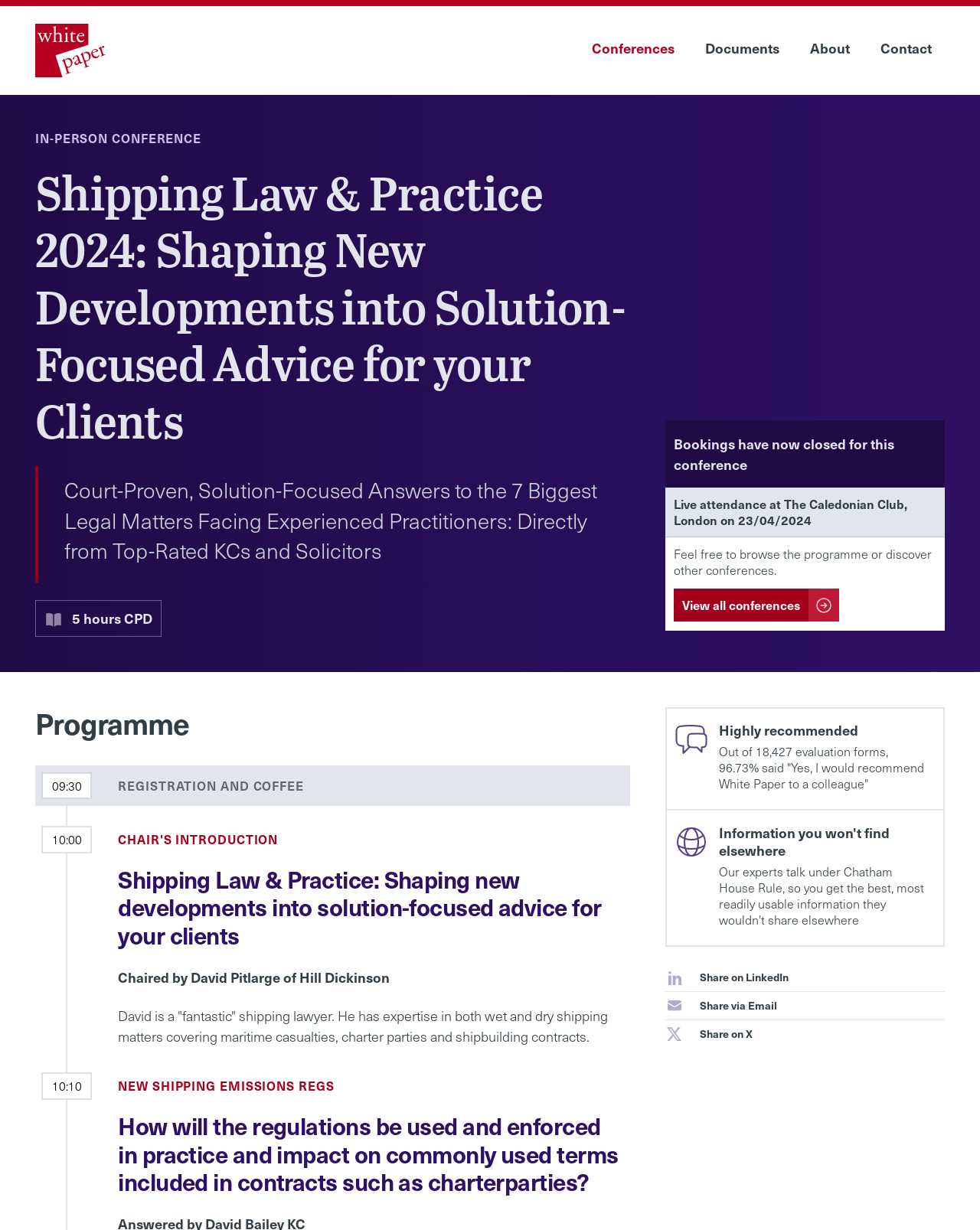Determine the bounding box coordinates for the area that should be clicked to carry out the following instruction: "Click the White Paper logo".

[0.036, 0.019, 0.112, 0.063]